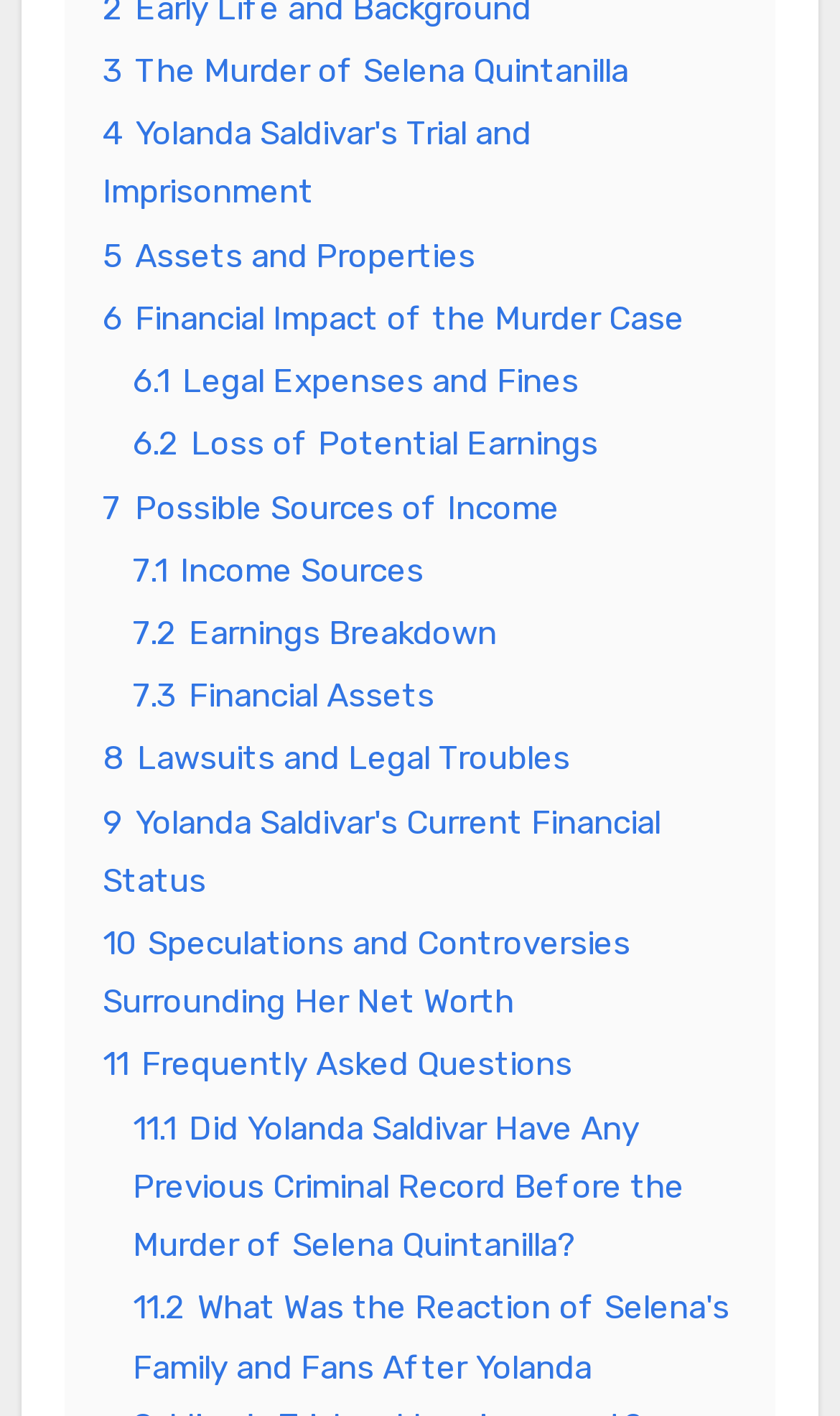How many links are on the webpage?
Look at the image and answer the question using a single word or phrase.

13